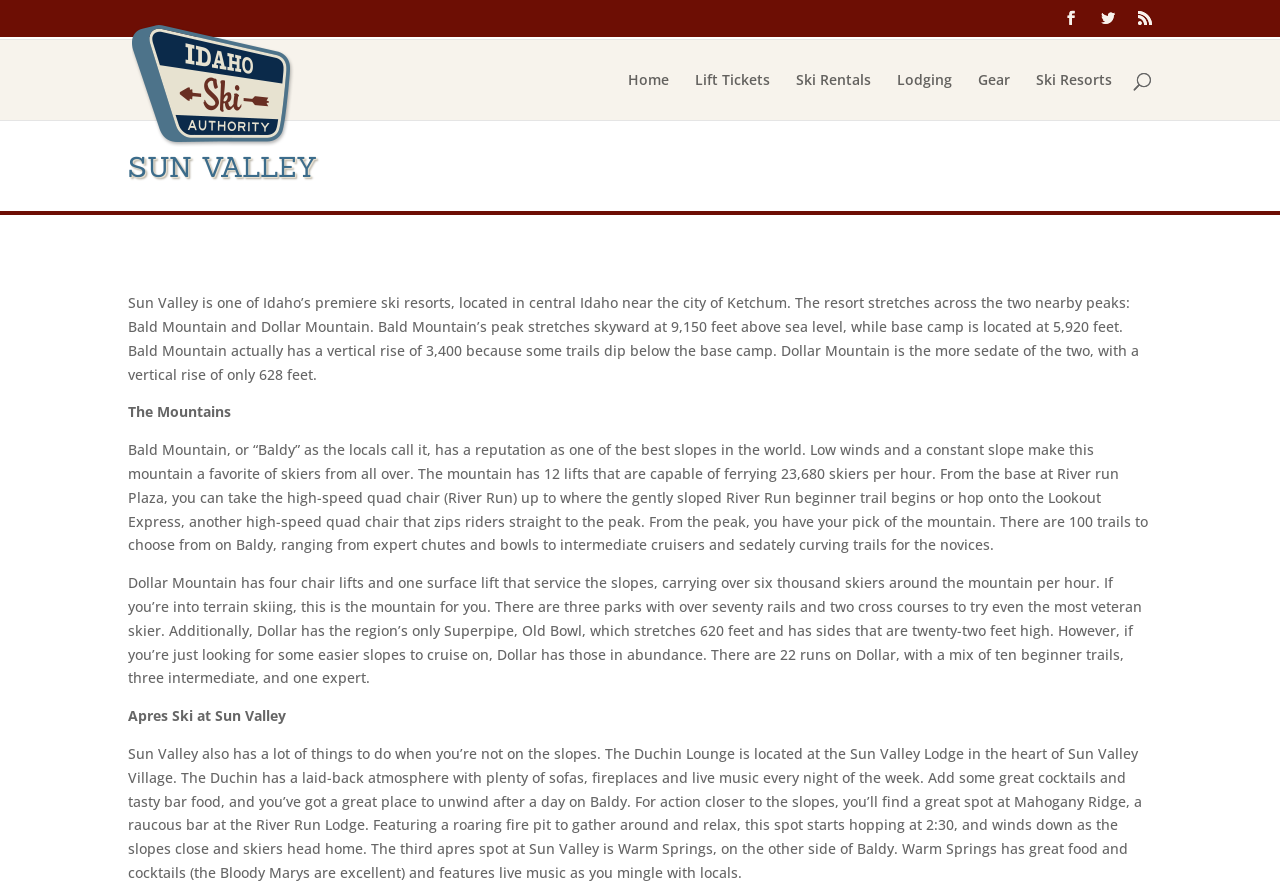Using the description "name="s" placeholder="Search …" title="Search for:"", locate and provide the bounding box of the UI element.

[0.157, 0.044, 0.877, 0.046]